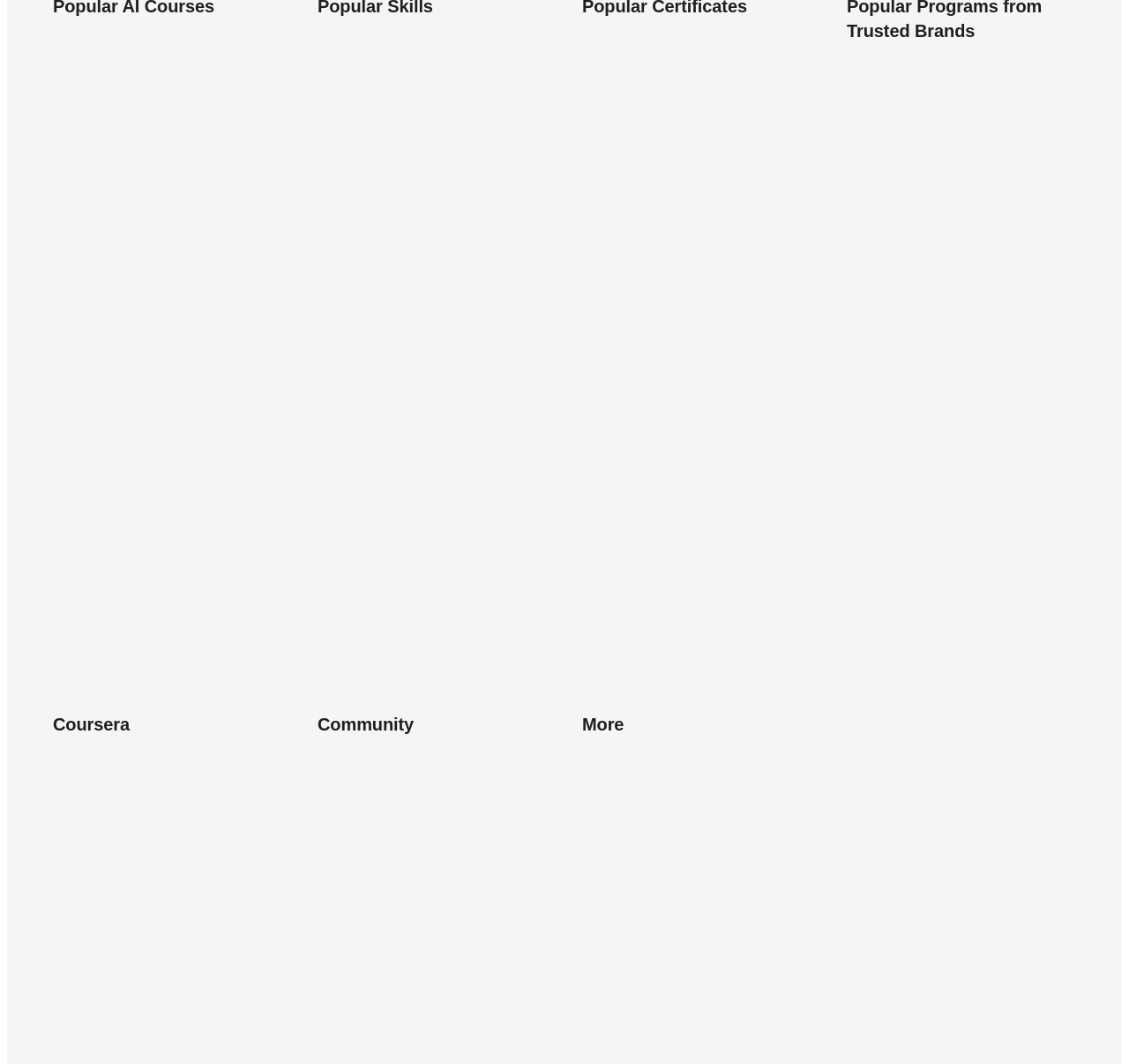How many links are there in the 'More' section?
Could you answer the question with a detailed and thorough explanation?

I counted the number of links in the 'More' section, and there are 6 links.